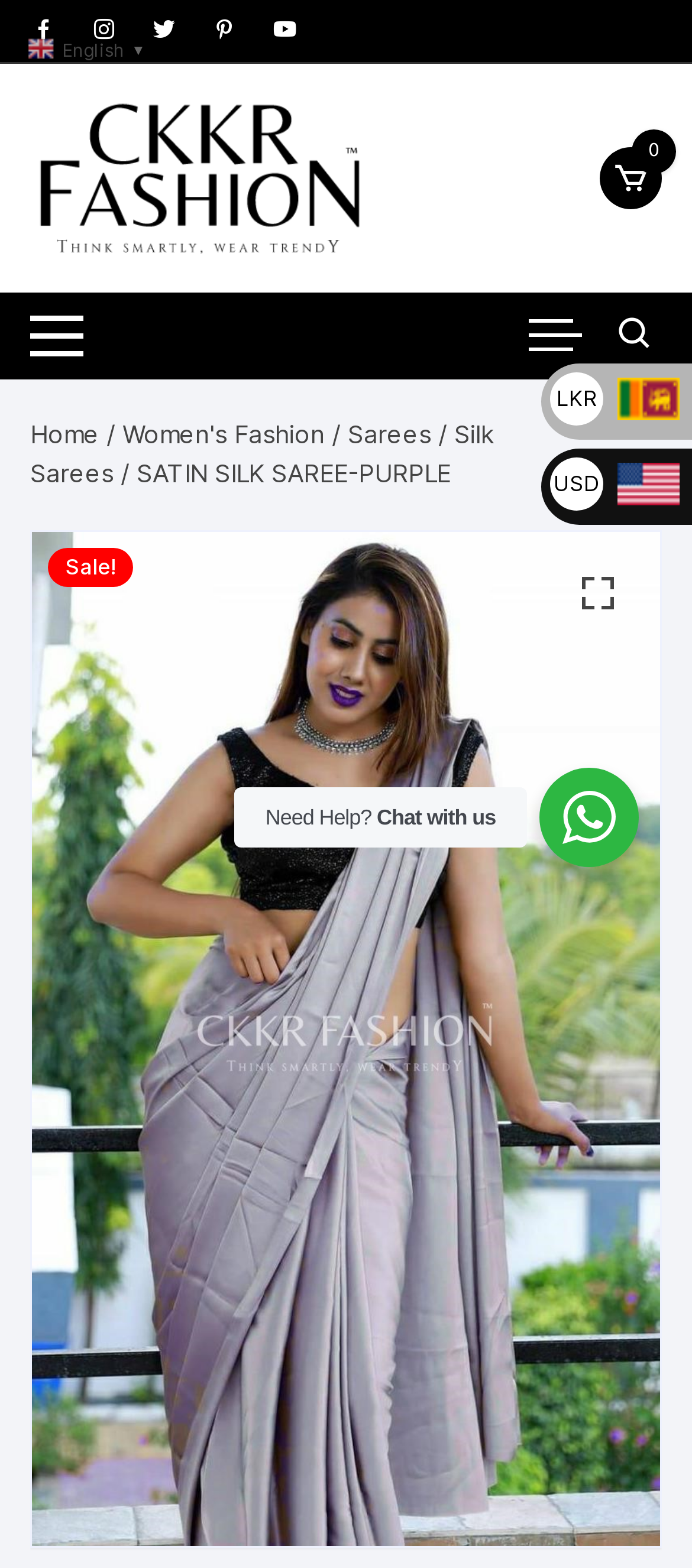Please identify the bounding box coordinates of the area I need to click to accomplish the following instruction: "Get help by chatting with us".

[0.779, 0.49, 0.923, 0.553]